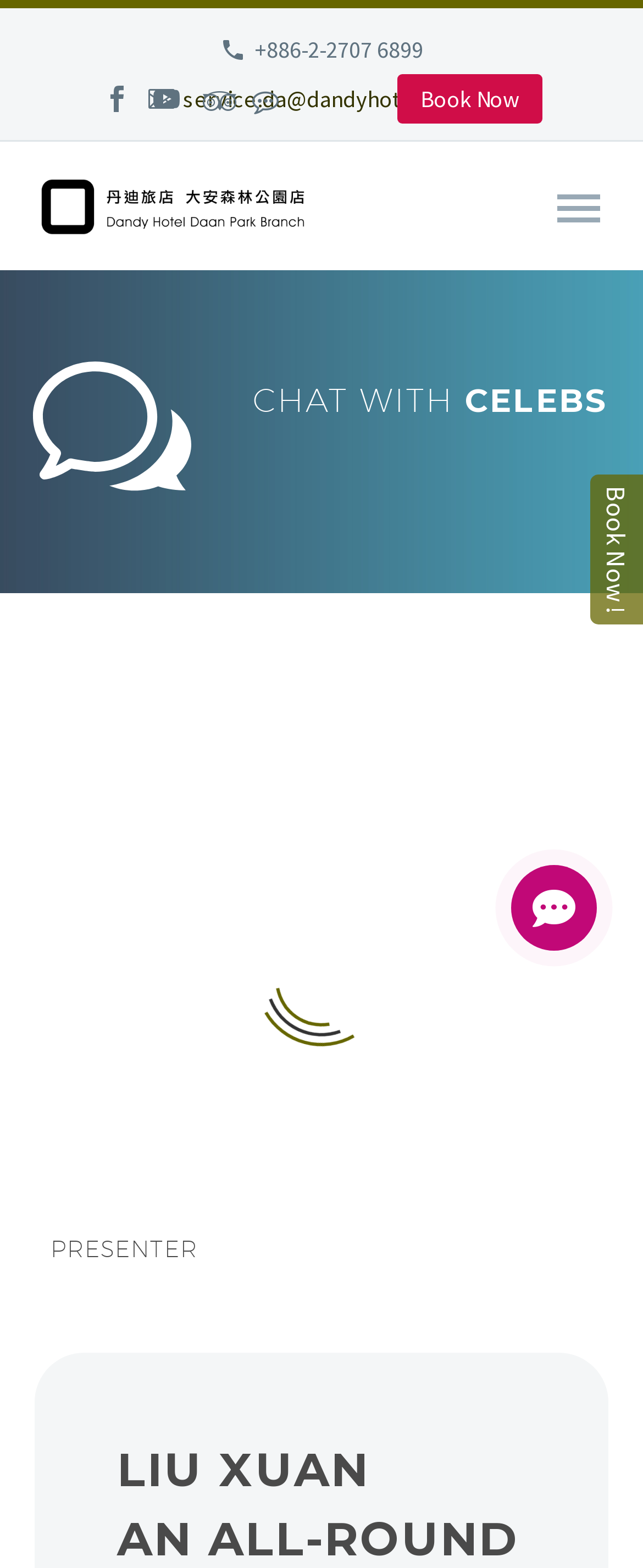Please specify the bounding box coordinates of the clickable section necessary to execute the following command: "Click the phone number to contact".

[0.396, 0.022, 0.658, 0.041]